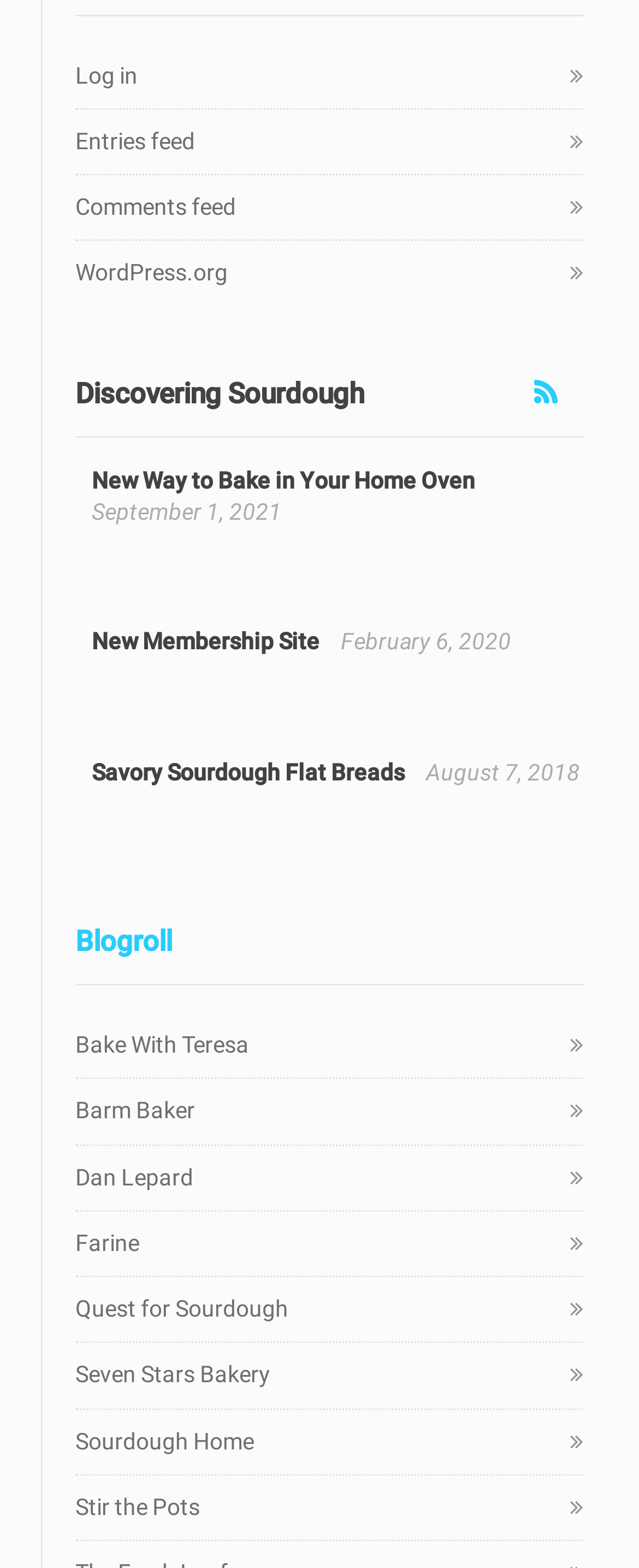Predict the bounding box coordinates of the UI element that matches this description: "Savory Sourdough Flat Breads". The coordinates should be in the format [left, top, right, bottom] with each value between 0 and 1.

[0.118, 0.483, 0.633, 0.503]